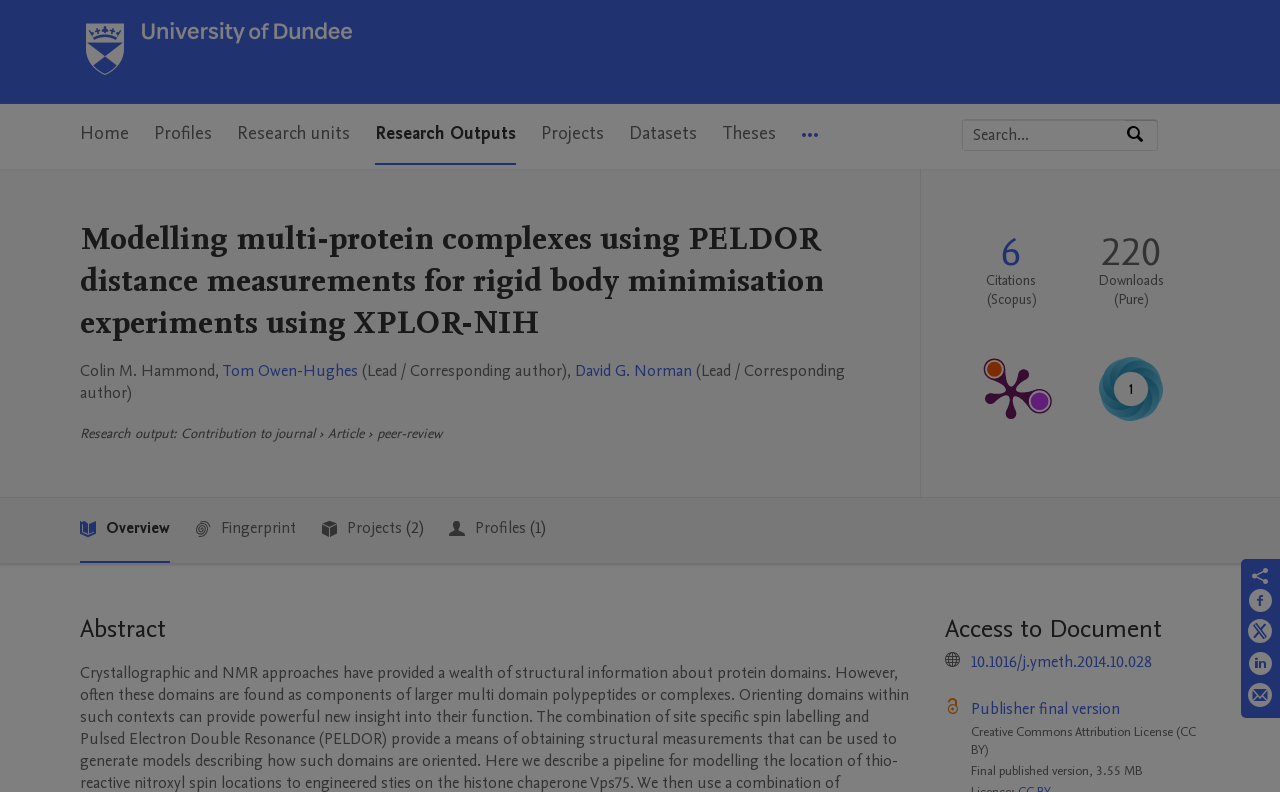Answer the question using only a single word or phrase: 
What is the type of research output?

Article